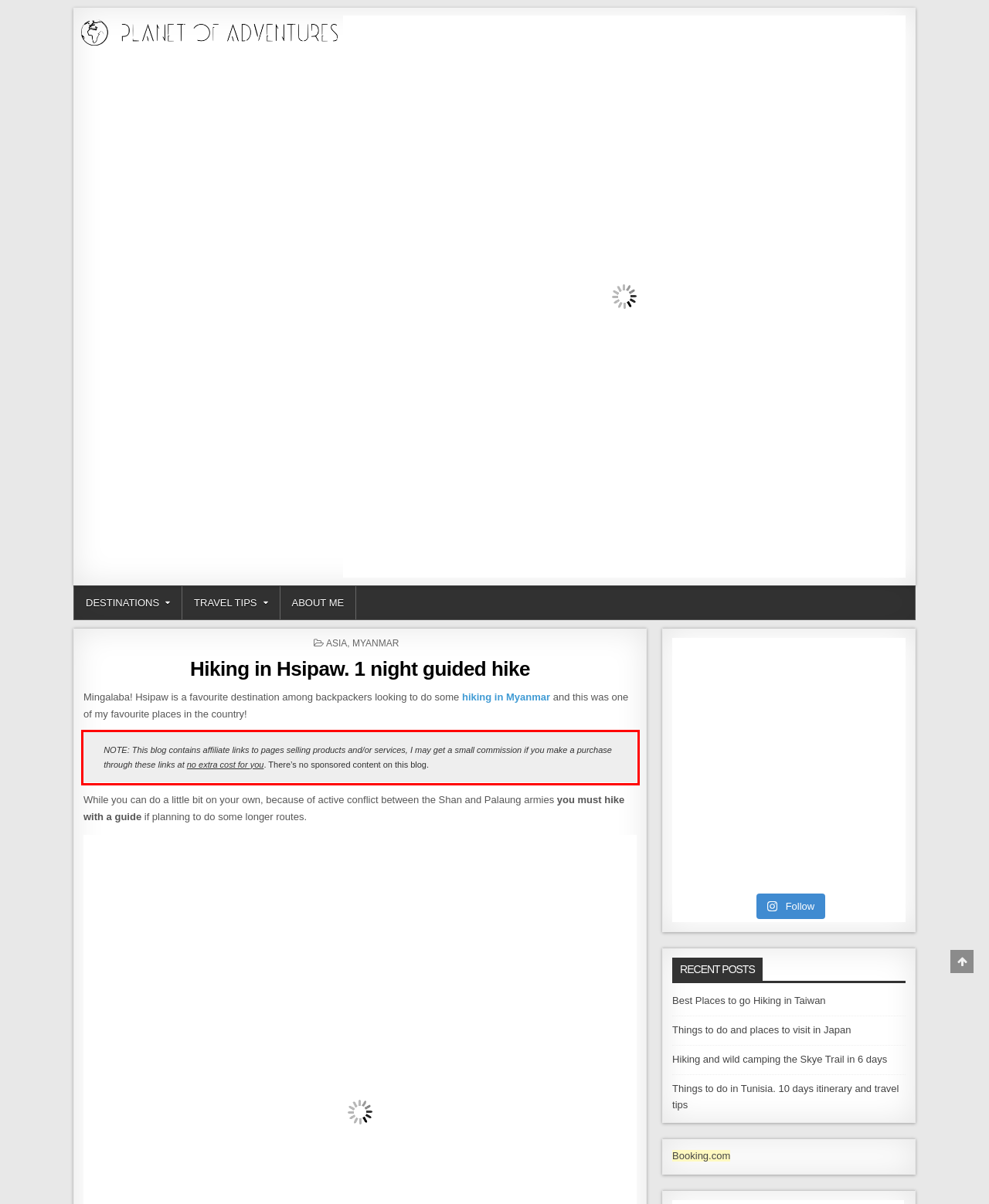Please recognize and transcribe the text located inside the red bounding box in the webpage image.

NOTE: This blog contains affiliate links to pages selling products and/or services, I may get a small commission if you make a purchase through these links at no extra cost for you. There’s no sponsored content on this blog.